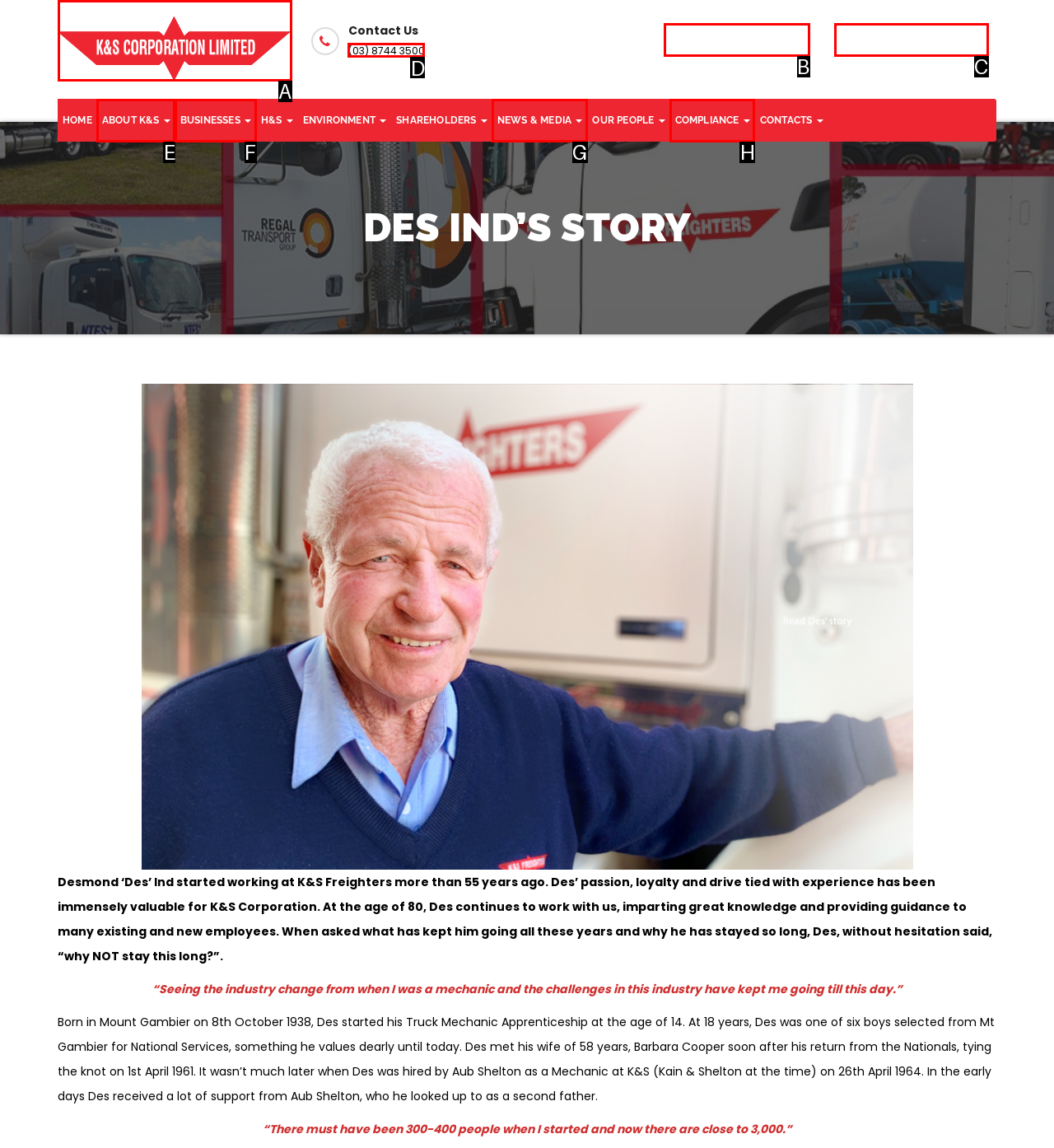Which HTML element should be clicked to perform the following task: Read the Macro October post
Reply with the letter of the appropriate option.

None